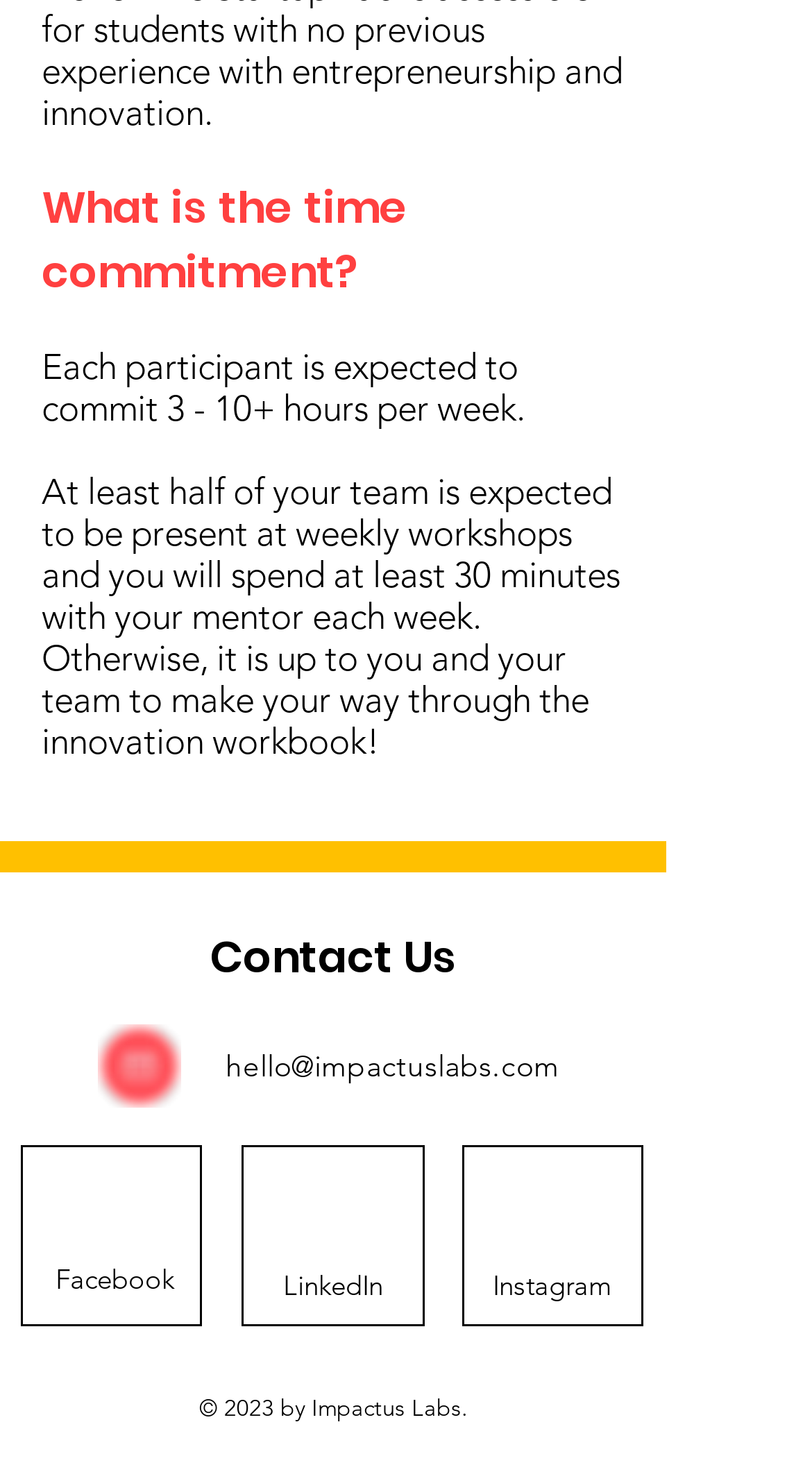Please provide a one-word or phrase answer to the question: 
What is the purpose of weekly workshops?

Team presence